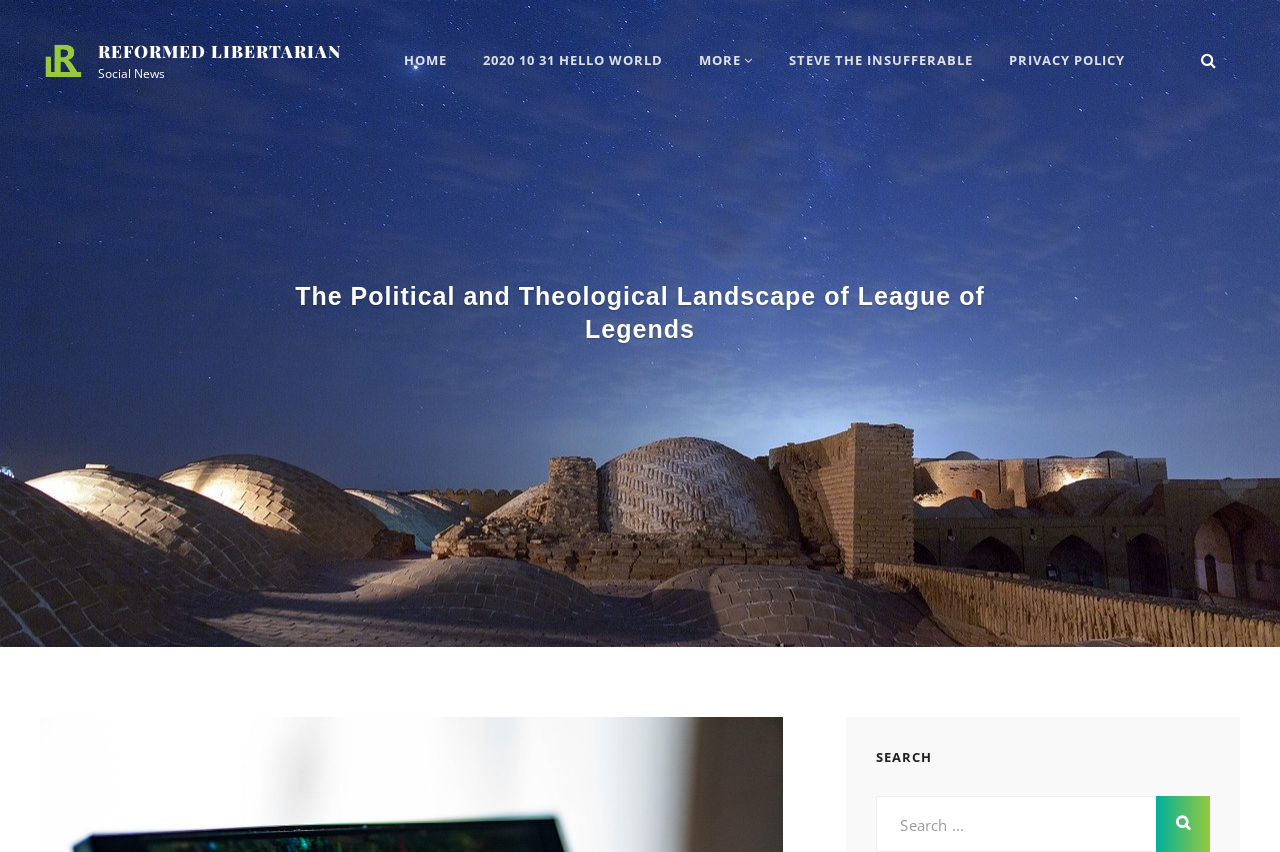Please specify the bounding box coordinates of the clickable region to carry out the following instruction: "search for something". The coordinates should be four float numbers between 0 and 1, in the format [left, top, right, bottom].

[0.685, 0.934, 0.945, 1.0]